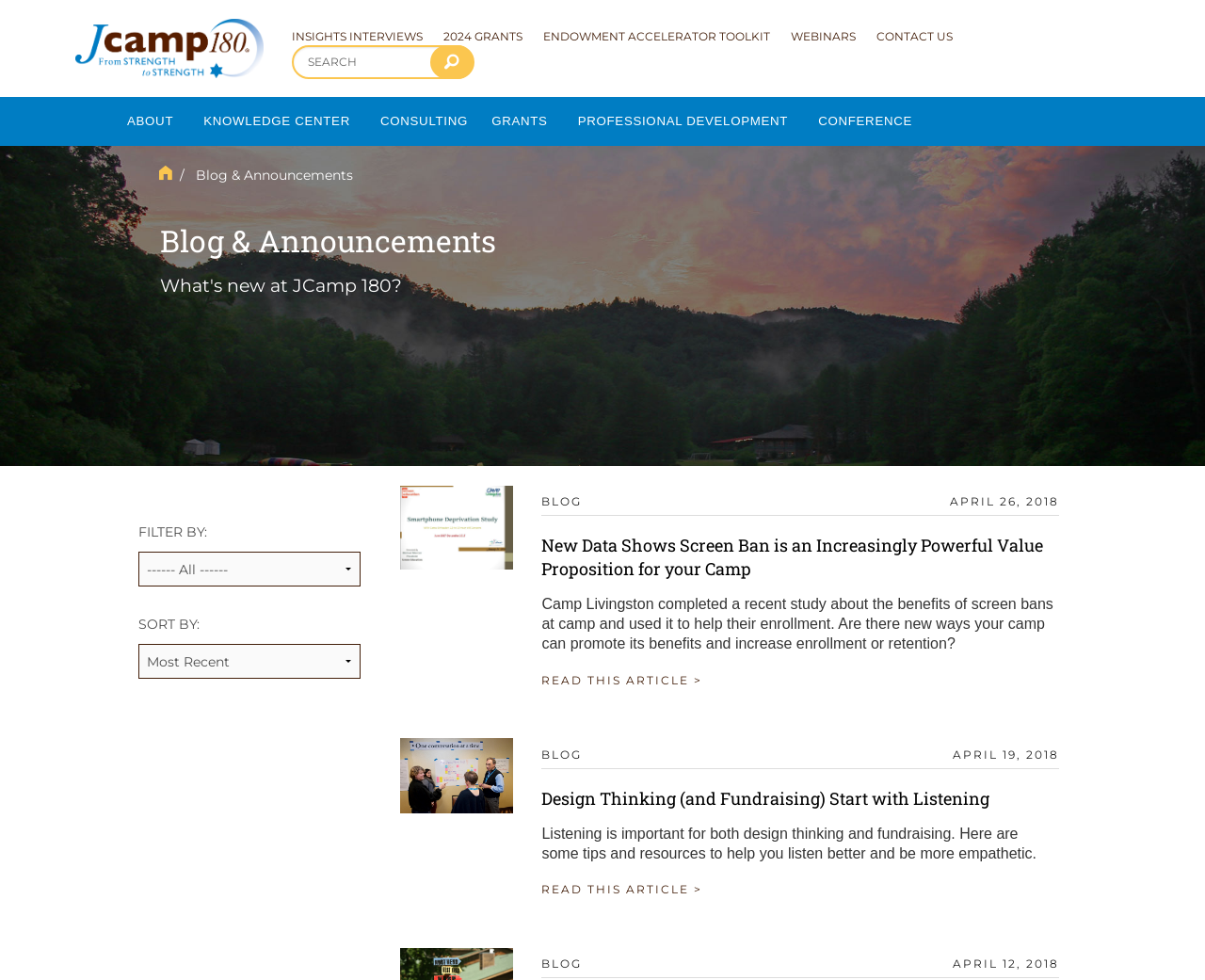Determine the main heading text of the webpage.

Blog & Announcements